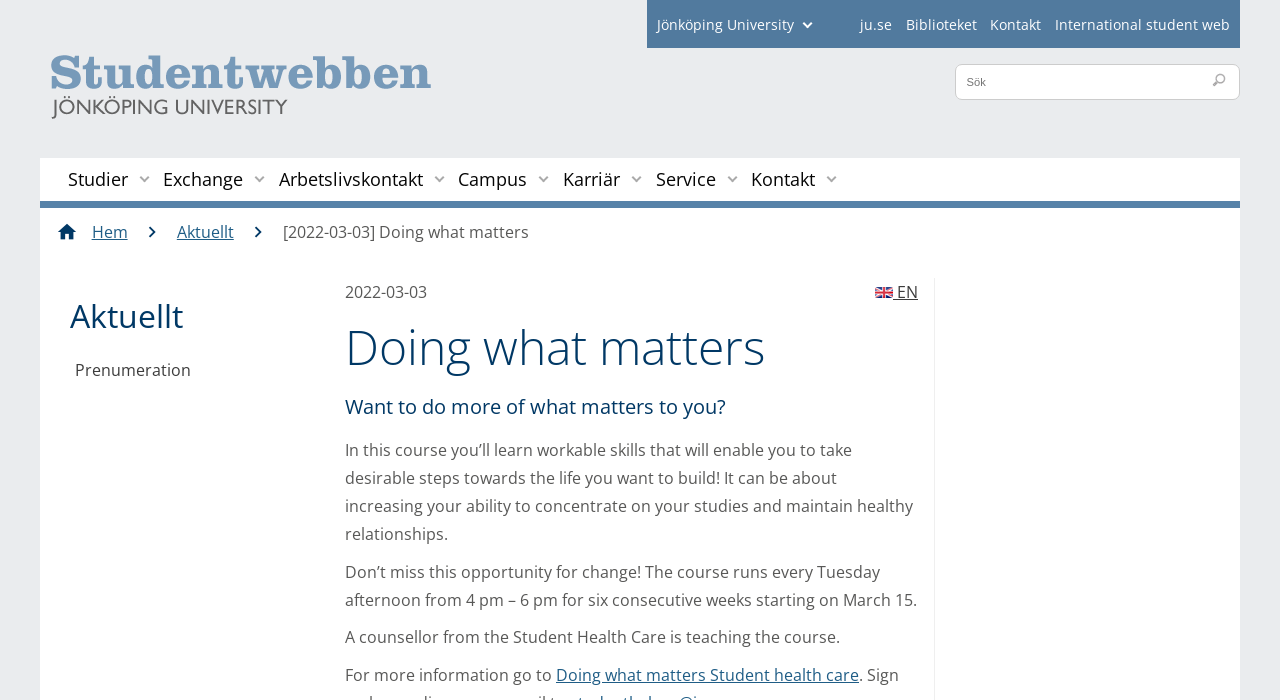What is the main heading displayed on the webpage? Please provide the text.

Doing what matters